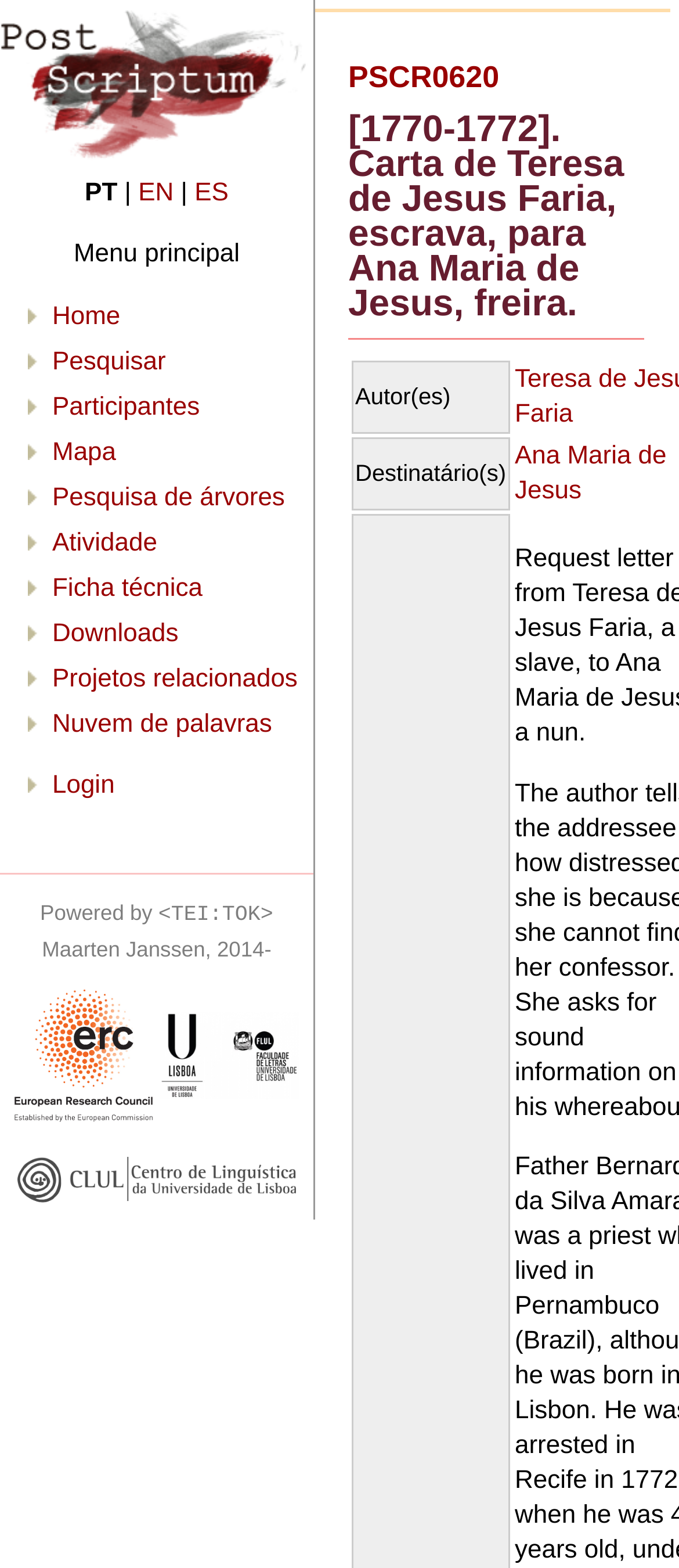Identify the bounding box coordinates necessary to click and complete the given instruction: "View projects".

[0.077, 0.424, 0.438, 0.442]